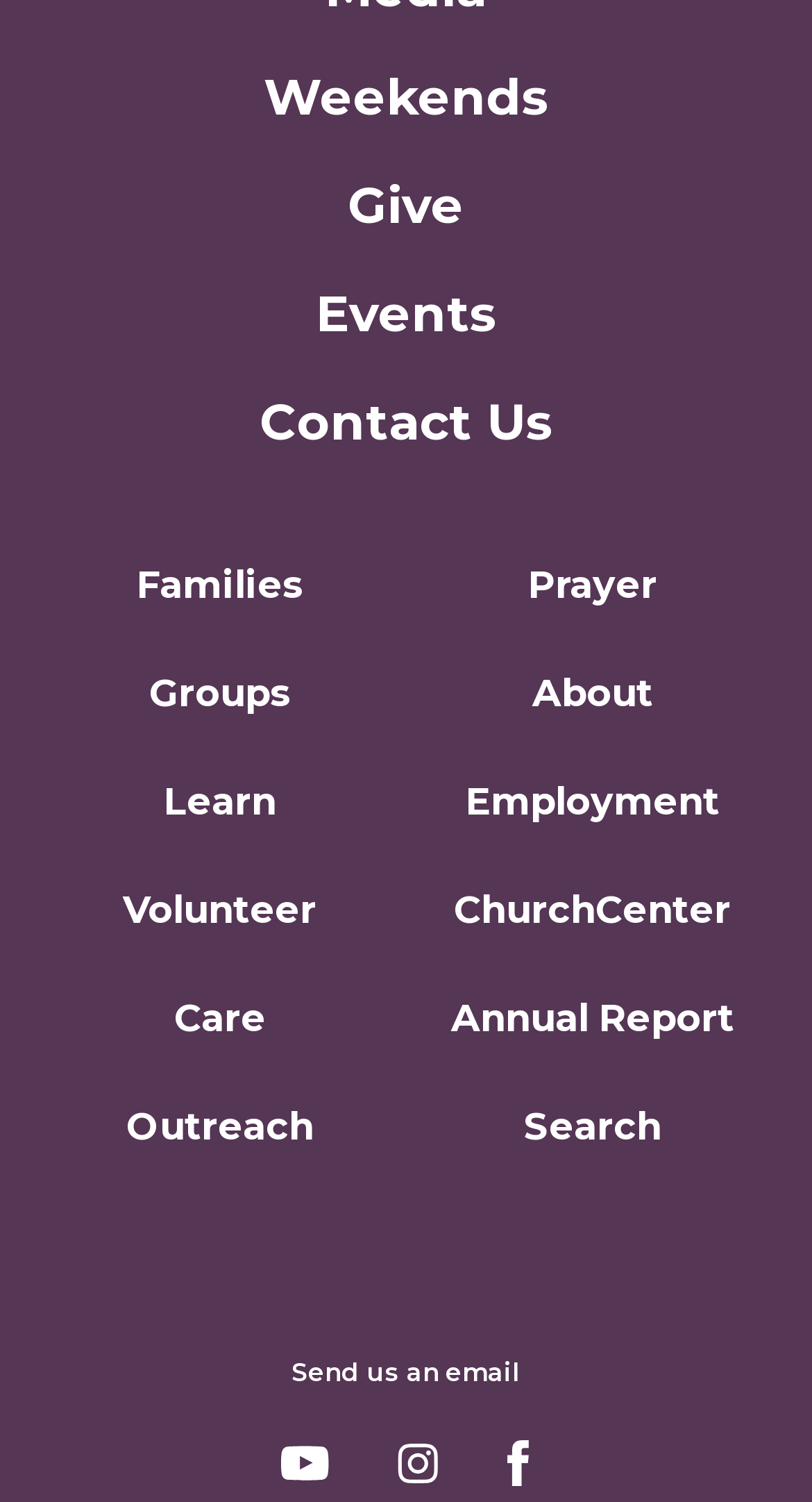Bounding box coordinates are specified in the format (top-left x, top-left y, bottom-right x, bottom-right y). All values are floating point numbers bounded between 0 and 1. Please provide the bounding box coordinate of the region this sentence describes: Contact Us

[0.319, 0.261, 0.681, 0.301]